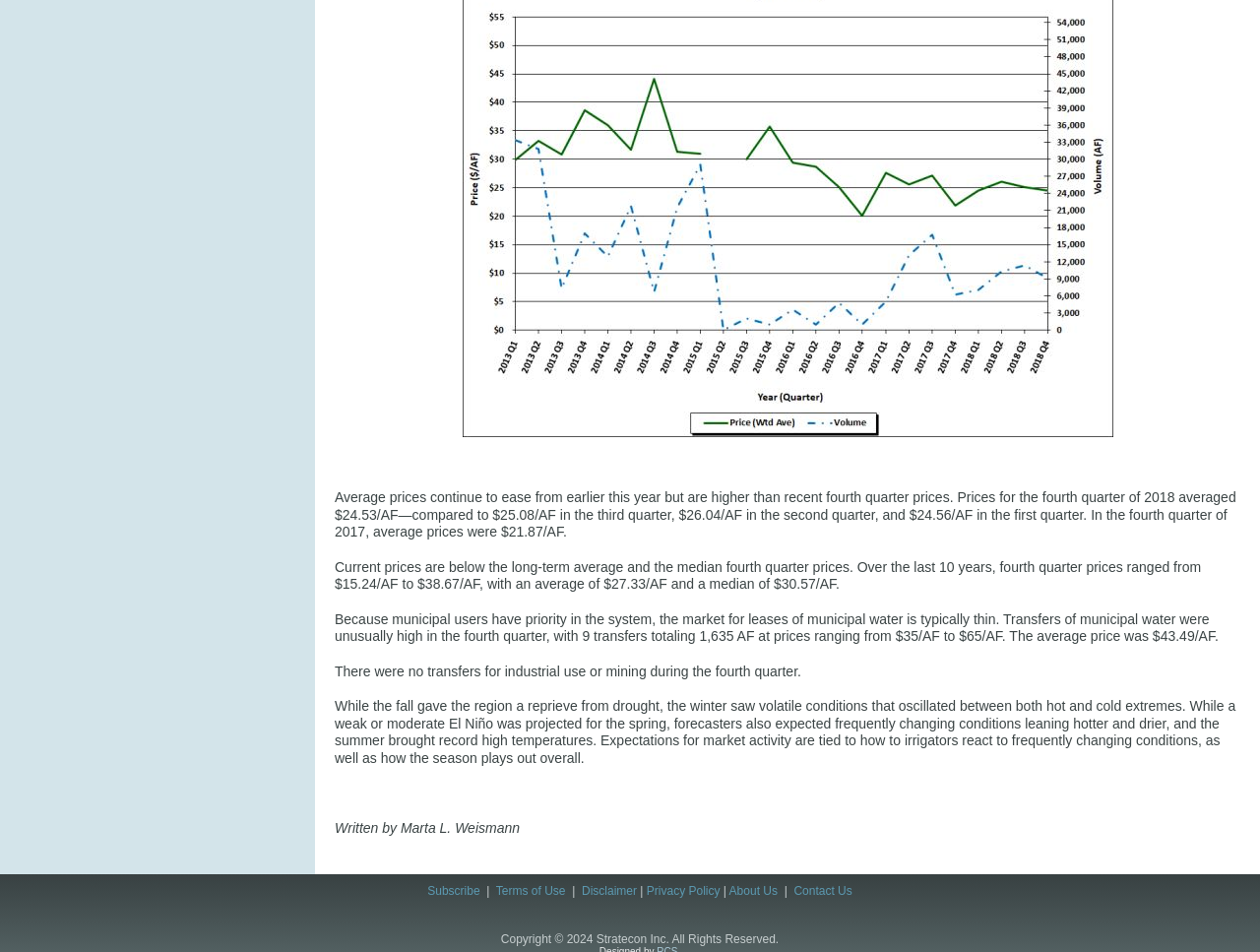Identify the bounding box coordinates for the UI element described as: "Privacy Policy".

[0.513, 0.929, 0.571, 0.943]